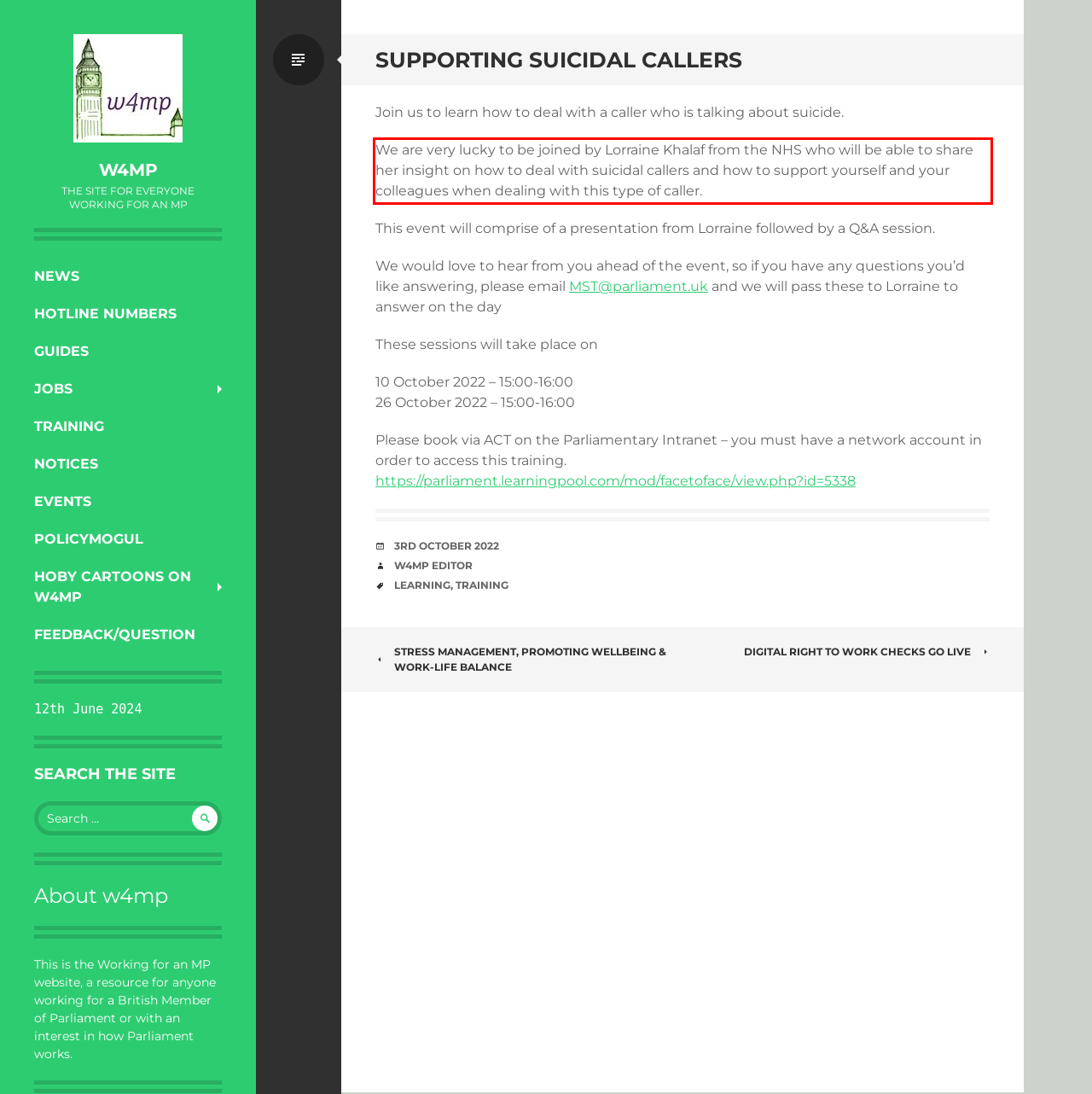You have a screenshot of a webpage with a red bounding box. Use OCR to generate the text contained within this red rectangle.

We are very lucky to be joined by Lorraine Khalaf from the NHS who will be able to share her insight on how to deal with suicidal callers and how to support yourself and your colleagues when dealing with this type of caller.